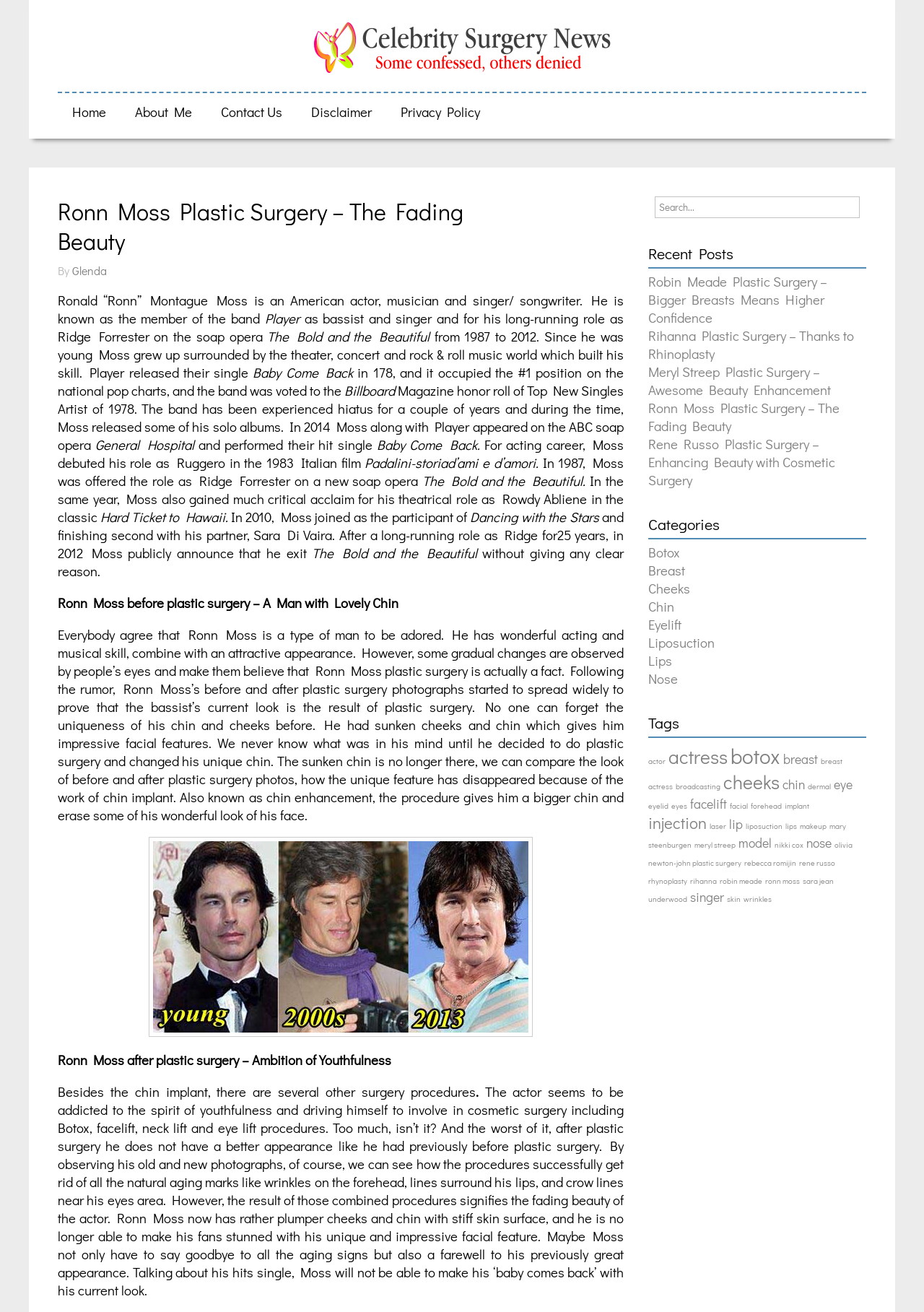Identify the bounding box coordinates of the region I need to click to complete this instruction: "Read about Rihanna's plastic surgery".

[0.701, 0.249, 0.924, 0.276]